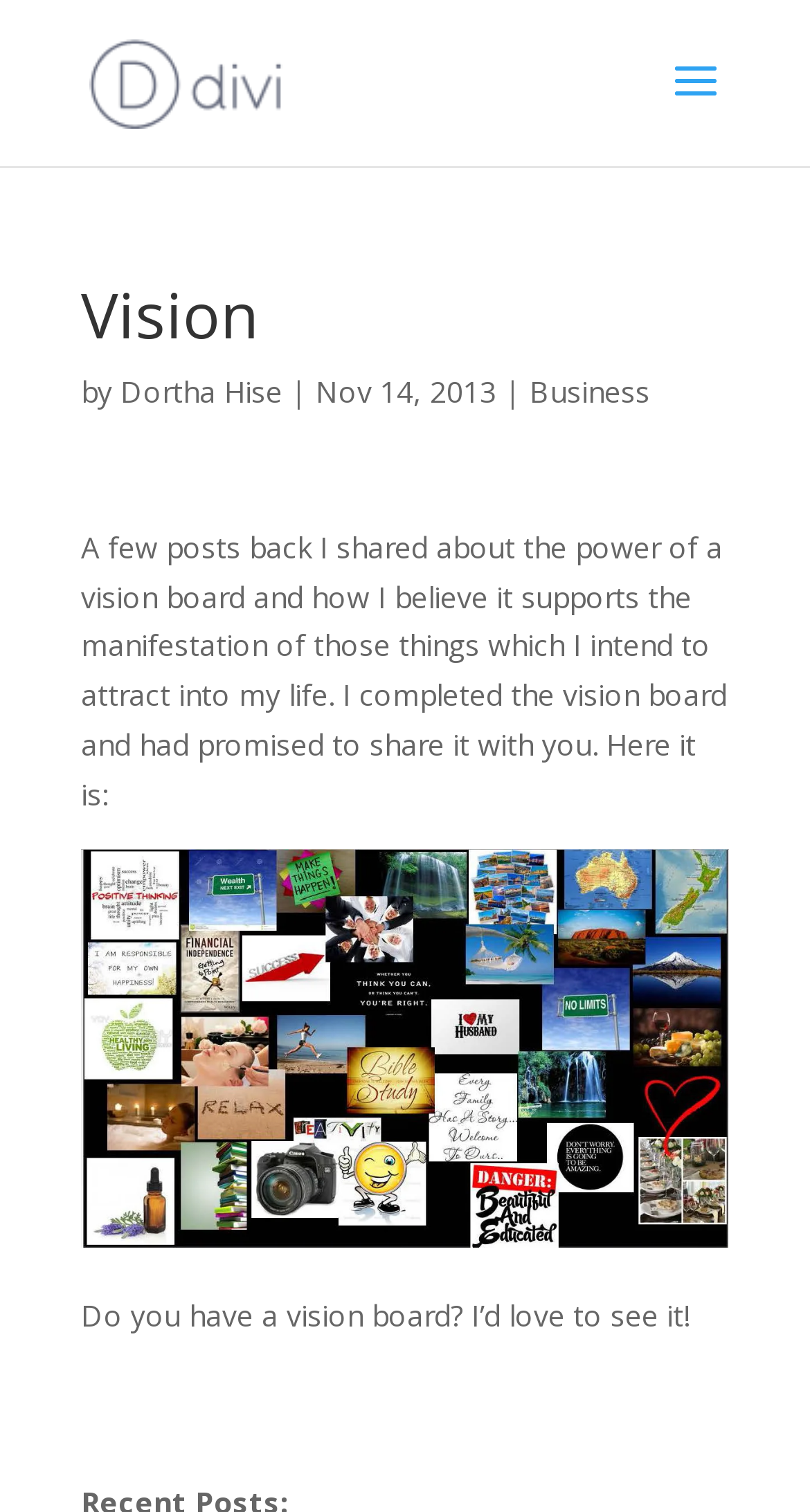What is the author asking the readers to share?
Based on the image, give a concise answer in the form of a single word or short phrase.

Their vision board